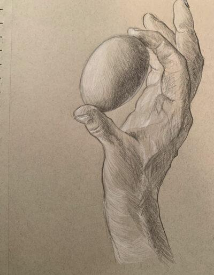What is the style of the hand depiction?
Based on the image, respond with a single word or phrase.

Naturalistic